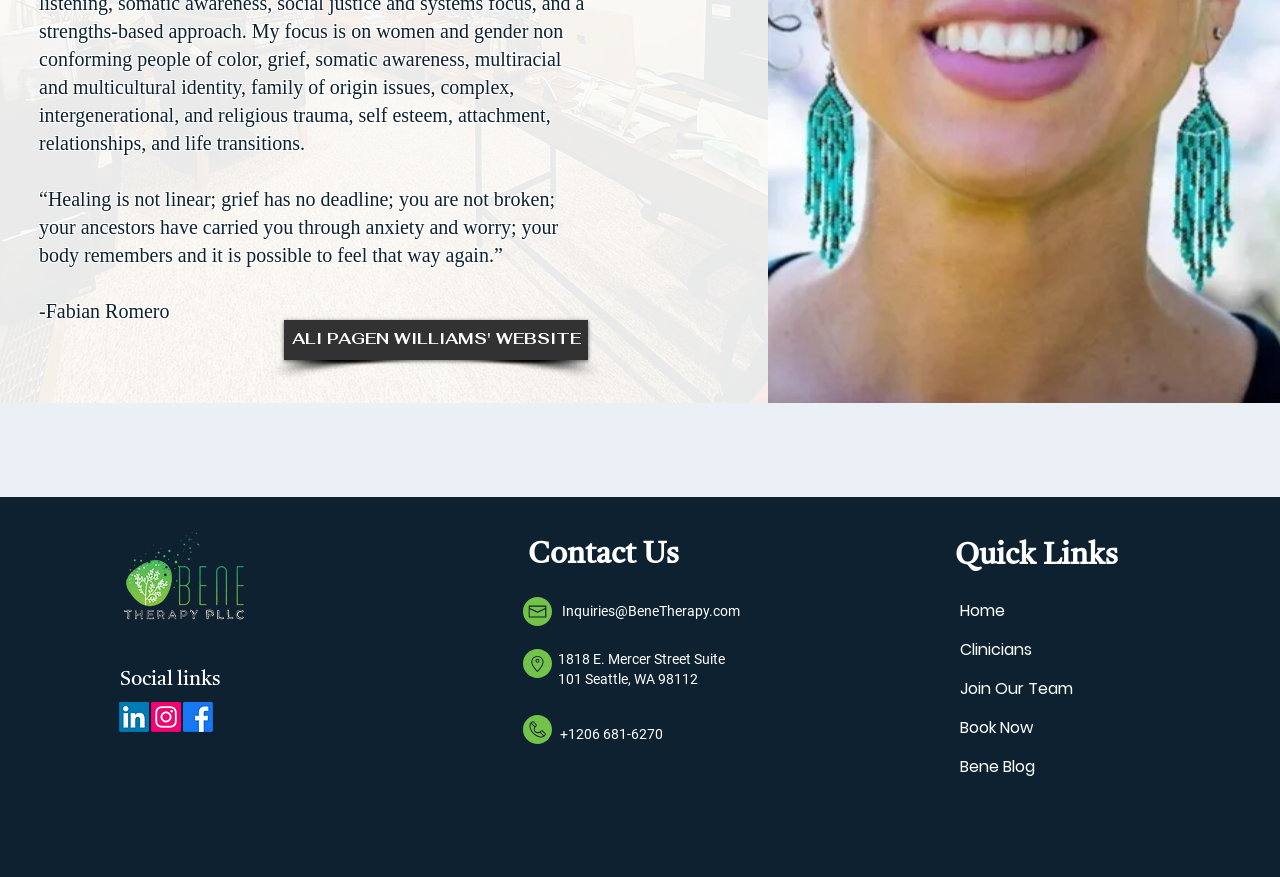Identify the bounding box coordinates for the UI element that matches this description: "ALI PAGEN WILLIAMS' WEBSITE".

[0.222, 0.364, 0.459, 0.41]